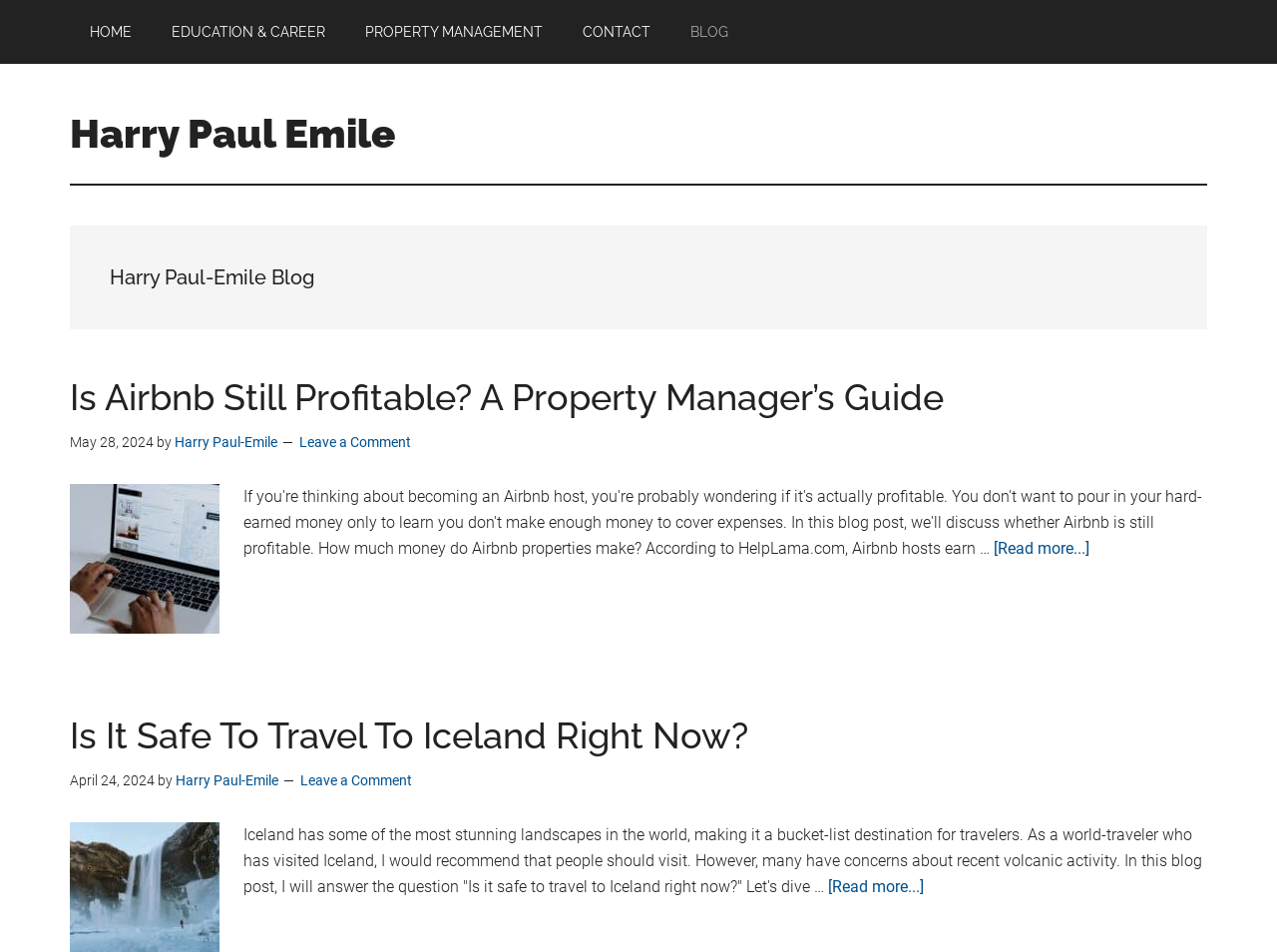Please mark the clickable region by giving the bounding box coordinates needed to complete this instruction: "read blog post about Airbnb".

[0.055, 0.398, 0.945, 0.436]